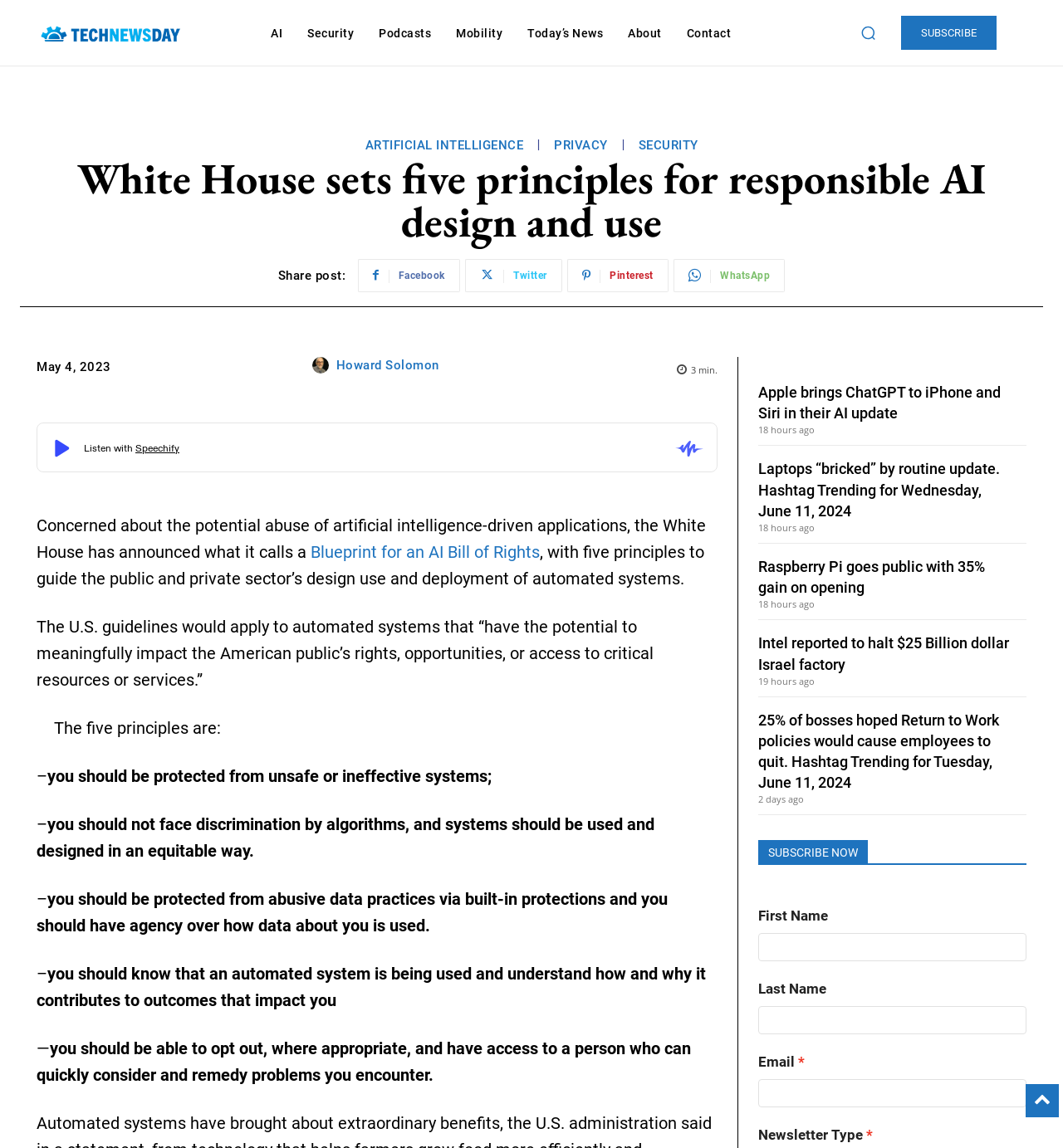Identify the bounding box coordinates for the region to click in order to carry out this instruction: "Read the article 'Apple brings ChatGPT to iPhone and Siri in their AI update'". Provide the coordinates using four float numbers between 0 and 1, formatted as [left, top, right, bottom].

[0.713, 0.334, 0.941, 0.367]